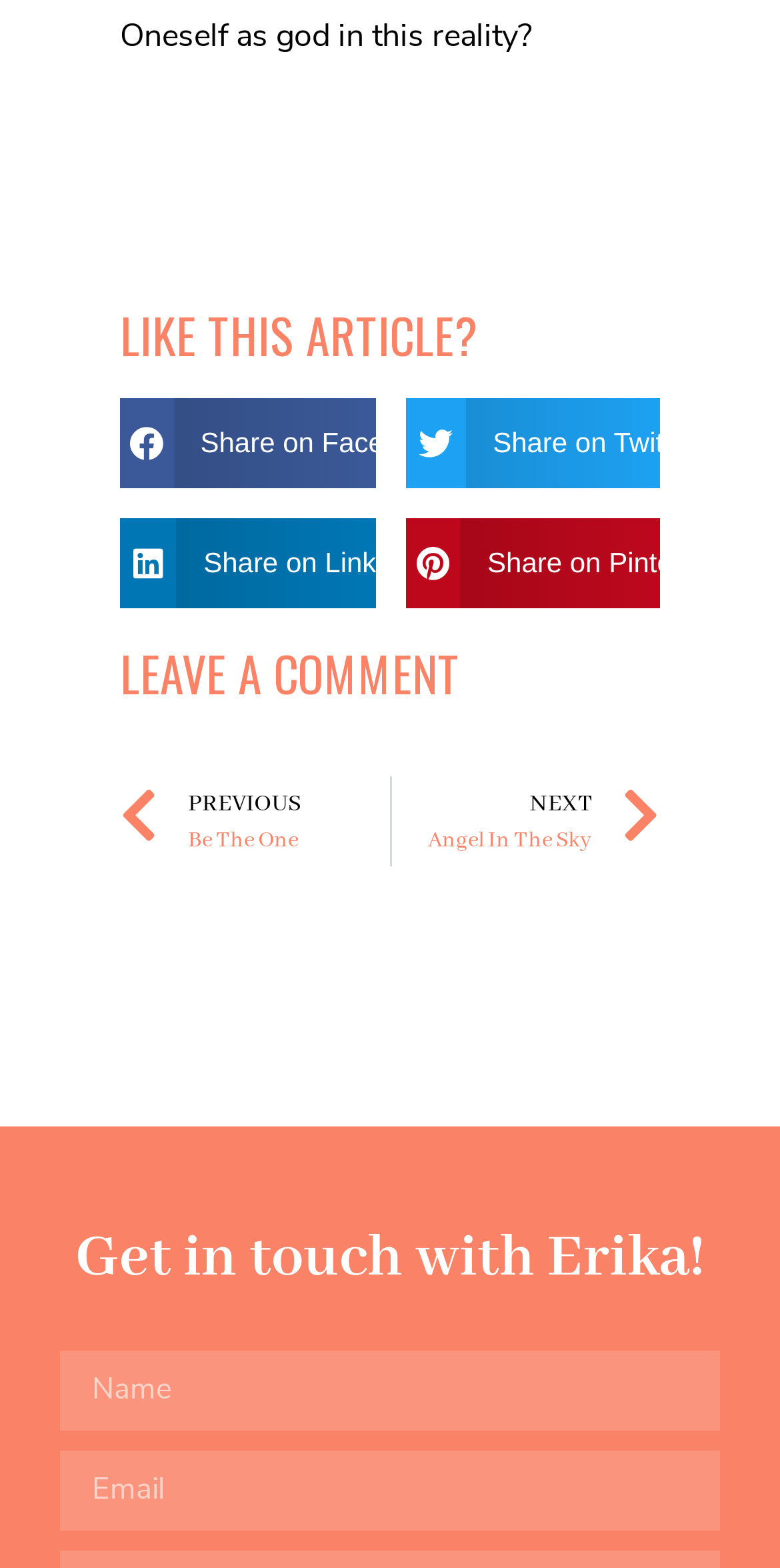Provide the bounding box coordinates of the HTML element described by the text: "Share on Pinterest".

[0.519, 0.33, 0.846, 0.388]